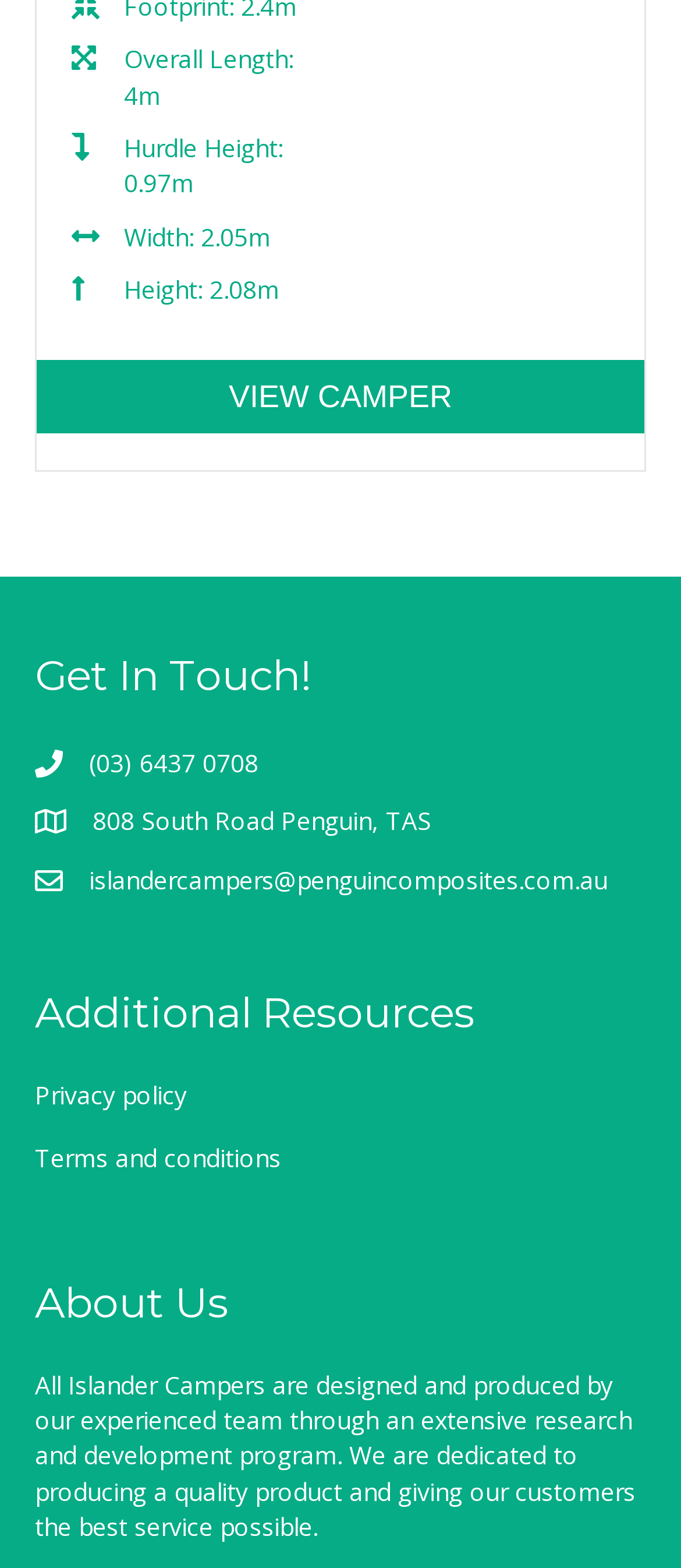Provide the bounding box coordinates of the UI element this sentence describes: "808 South Road Penguin, TAS".

[0.136, 0.513, 0.633, 0.536]